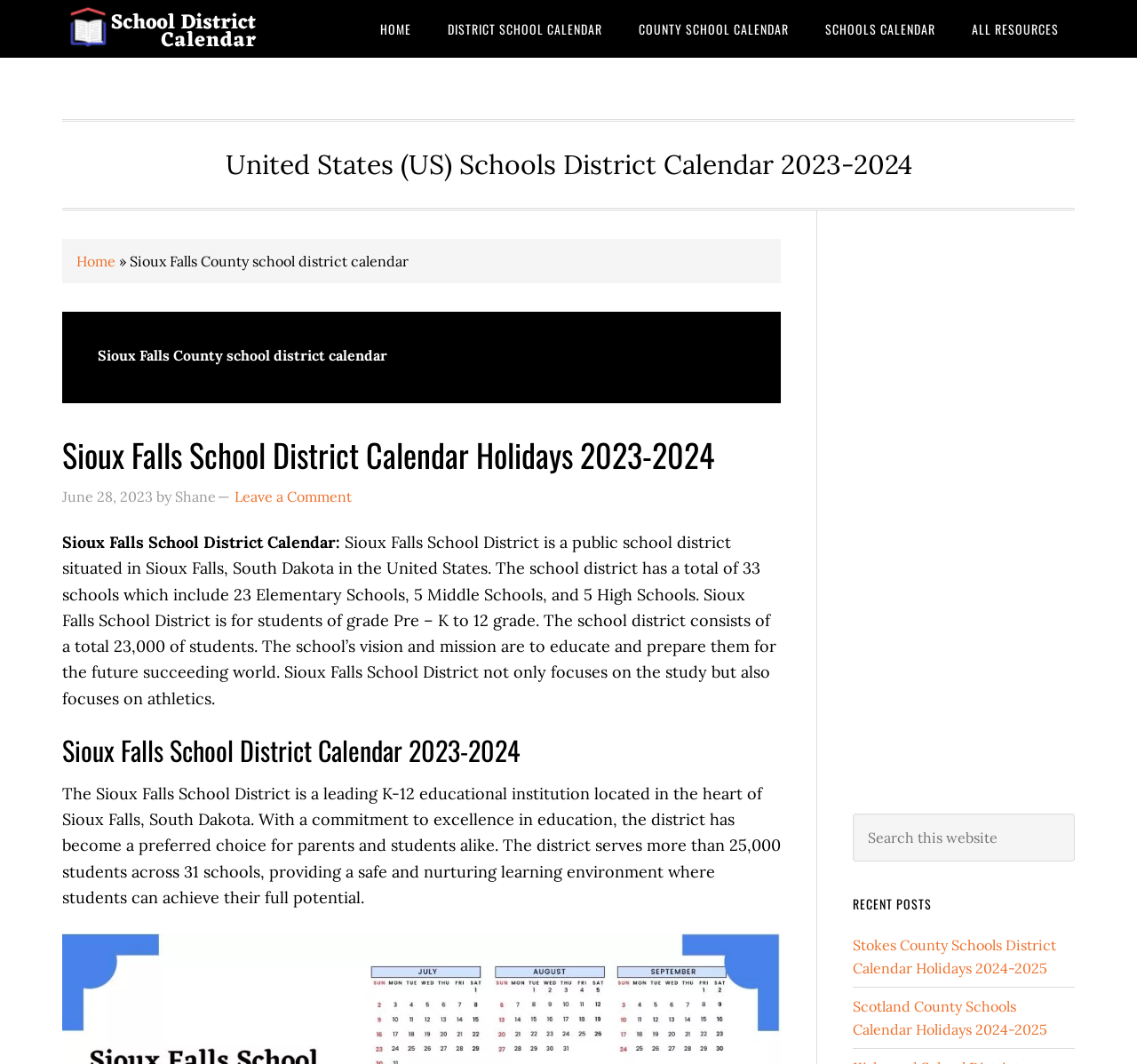Produce a meticulous description of the webpage.

The webpage is about the Sioux Falls County school district calendar archives. At the top, there is a header section with links to skip to primary navigation, main content, primary sidebar, and footer. Below the header, there is a main navigation menu with links to "HOME", "DISTRICT SCHOOL CALENDAR", "COUNTY SCHOOL CALENDAR", "SCHOOLS CALENDAR", and "ALL RESOURCES".

On the left side of the page, there is a section with a title "United States (US) Schools District Calendar 2023-2024" and a breadcrumb trail showing the current page's location. Below the title, there is a heading "Sioux Falls County school district calendar" with a subheading "Sioux Falls School District Calendar Holidays 2023-2024" that links to a related page.

The main content area has a section describing the Sioux Falls School District, including its location, number of schools, and student population. The section also mentions the district's vision and mission. Below this section, there is a heading "Sioux Falls School District Calendar 2023-2024" followed by a paragraph describing the district's commitment to excellence in education.

On the right side of the page, there is a search box with a button labeled "SEARCH". Below the search box, there is a section titled "RECENT POSTS" with links to related articles, including "Stokes County Schools District Calendar Holidays 2024-2025" and "Scotland County Schools Calendar Holidays 2024-2025".